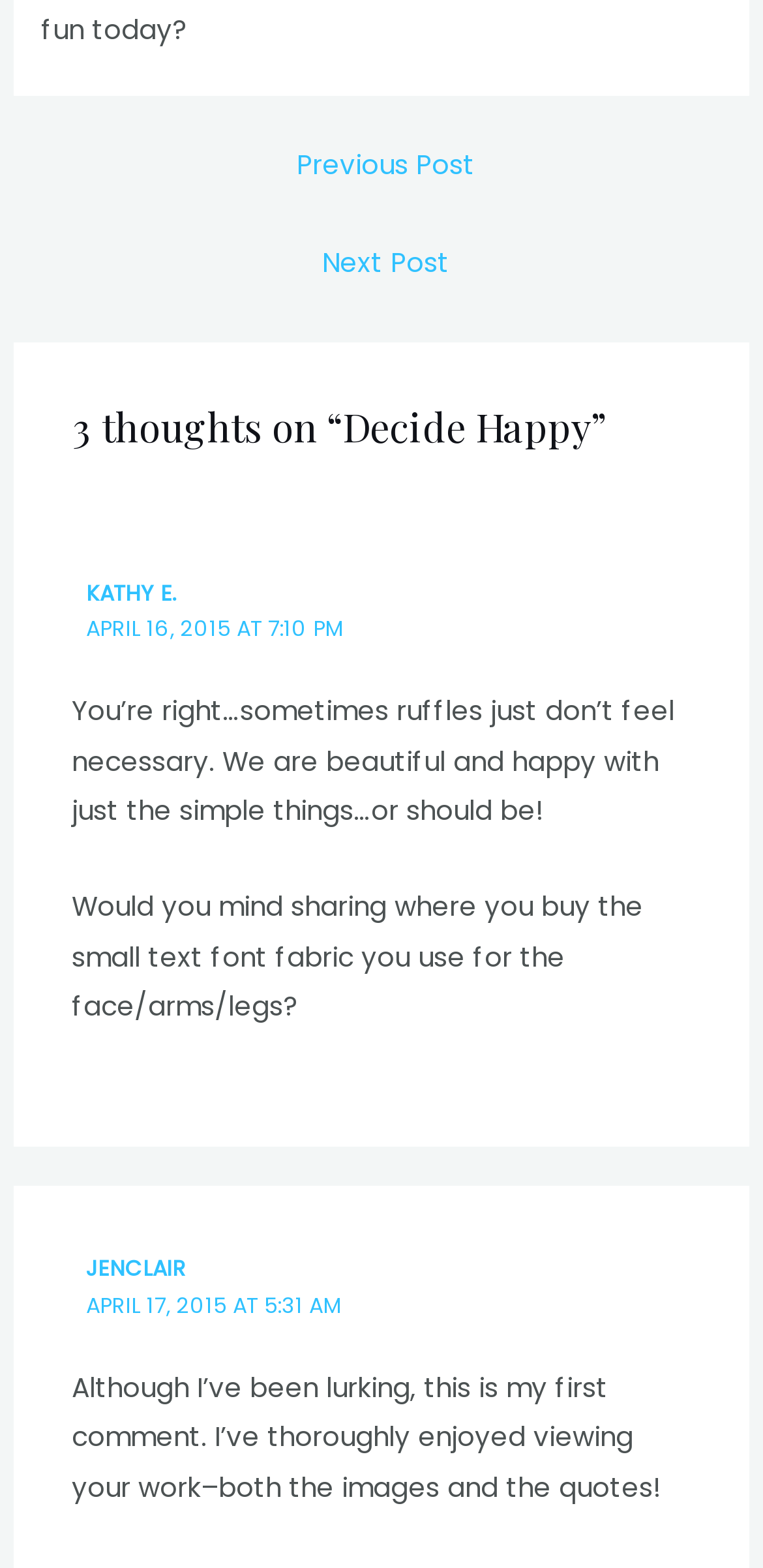Based on the image, please respond to the question with as much detail as possible:
What is the topic of the blog post about?

The topic of the blog post can be inferred from the text content of the comments, which mention being happy with simple things and not needing ruffles. The blog post seems to be discussing the idea of finding happiness in simplicity.